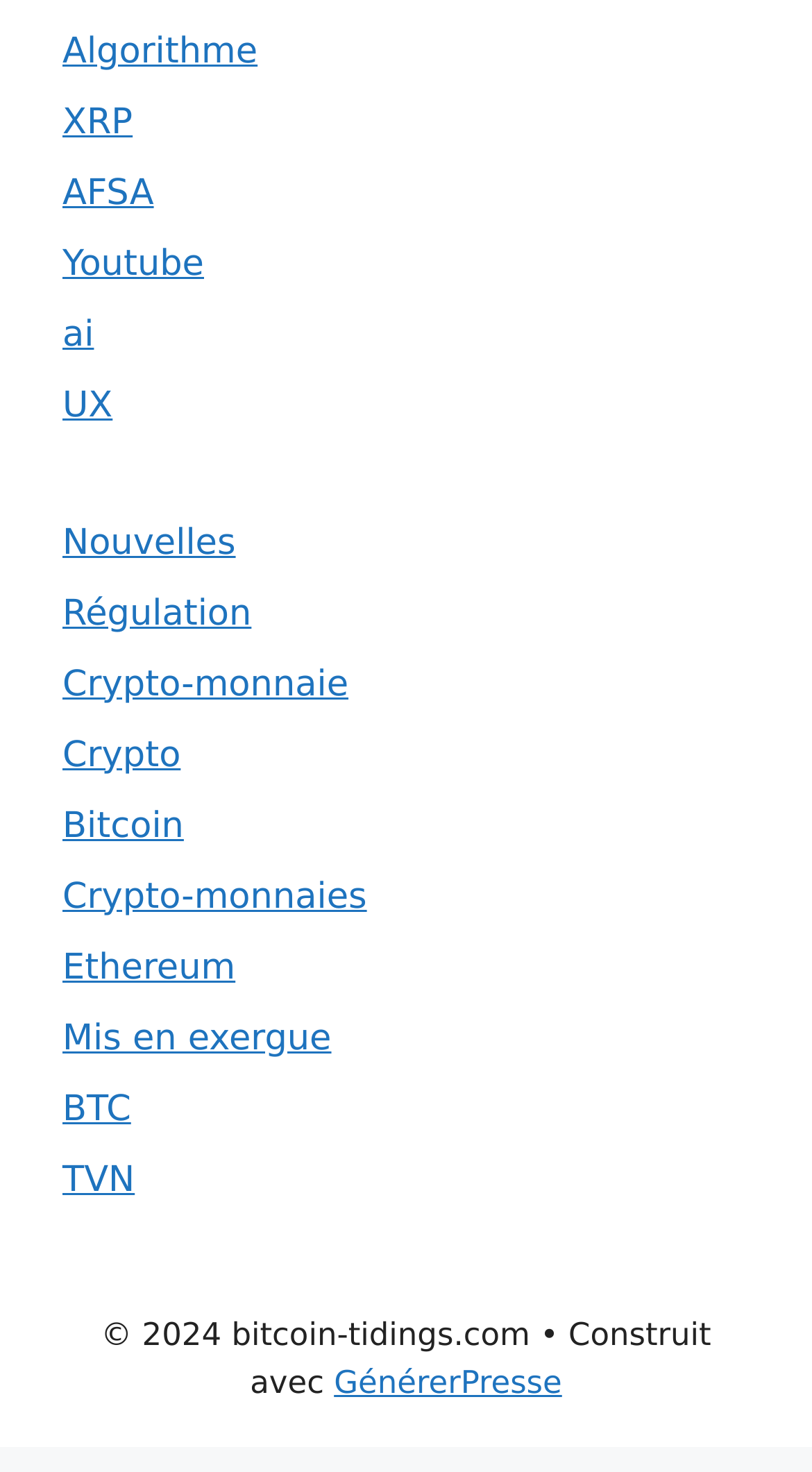Using the details in the image, give a detailed response to the question below:
How many links are there in the complementary section?

I counted the number of link elements within the complementary section (element ID 231) and found 11 links, including 'Nouvelles', 'Régulation', 'Crypto-monnaie', and others.